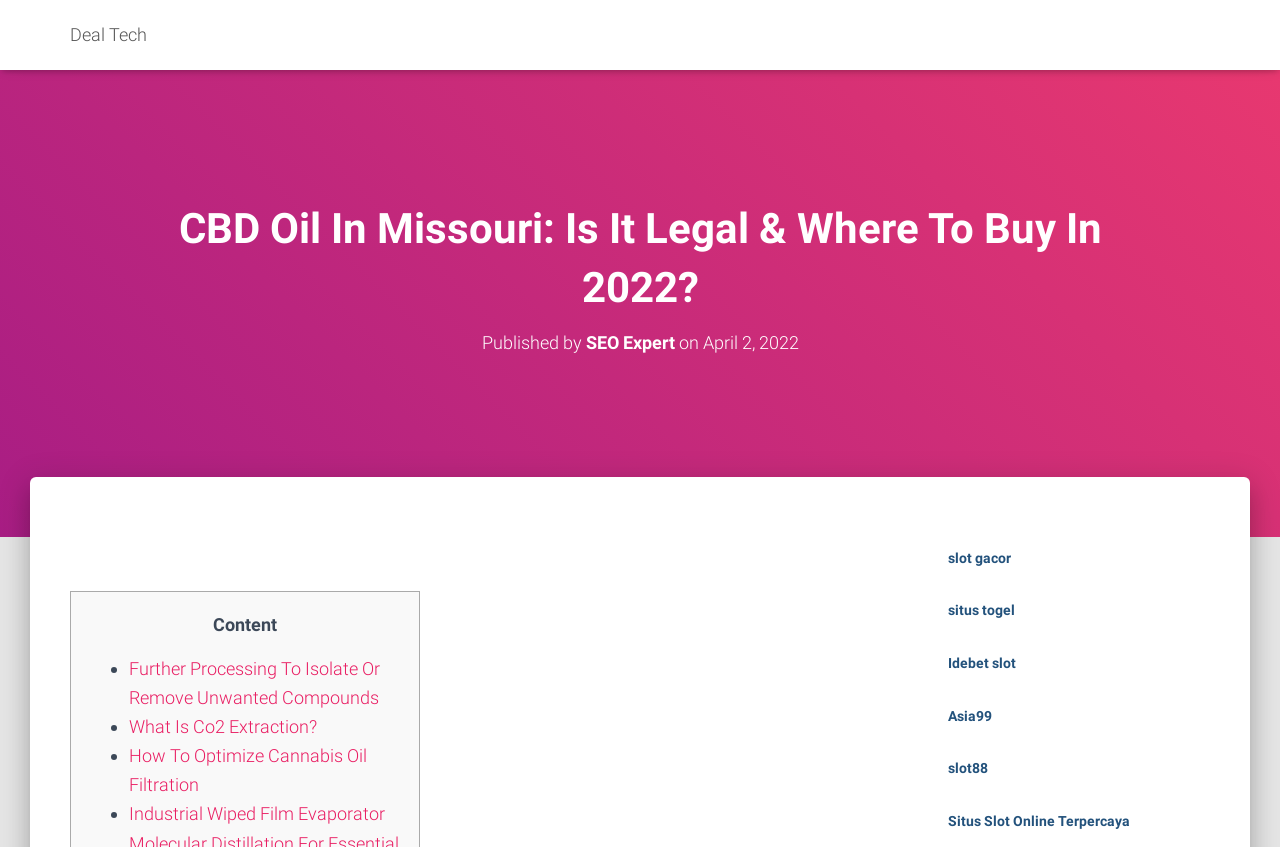Could you indicate the bounding box coordinates of the region to click in order to complete this instruction: "Check out the 'slot gacor' link".

[0.74, 0.649, 0.789, 0.668]